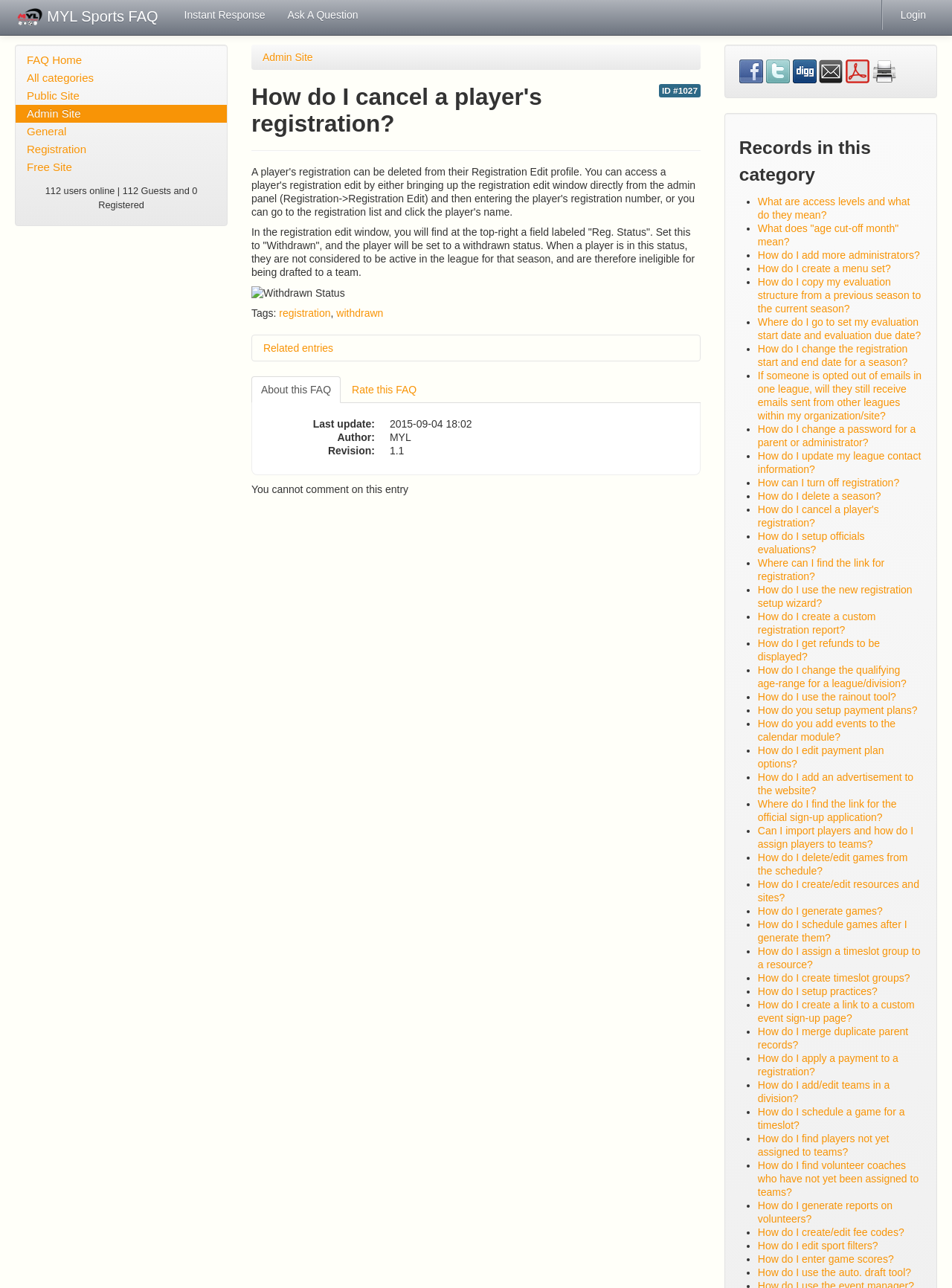Determine the bounding box coordinates of the target area to click to execute the following instruction: "Learn about drug rehab information."

None